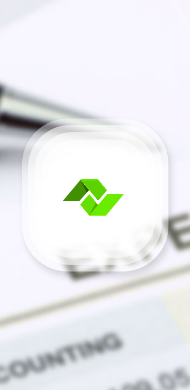What objects are featured in the background of the image? From the image, respond with a single word or brief phrase.

Pen and paperwork